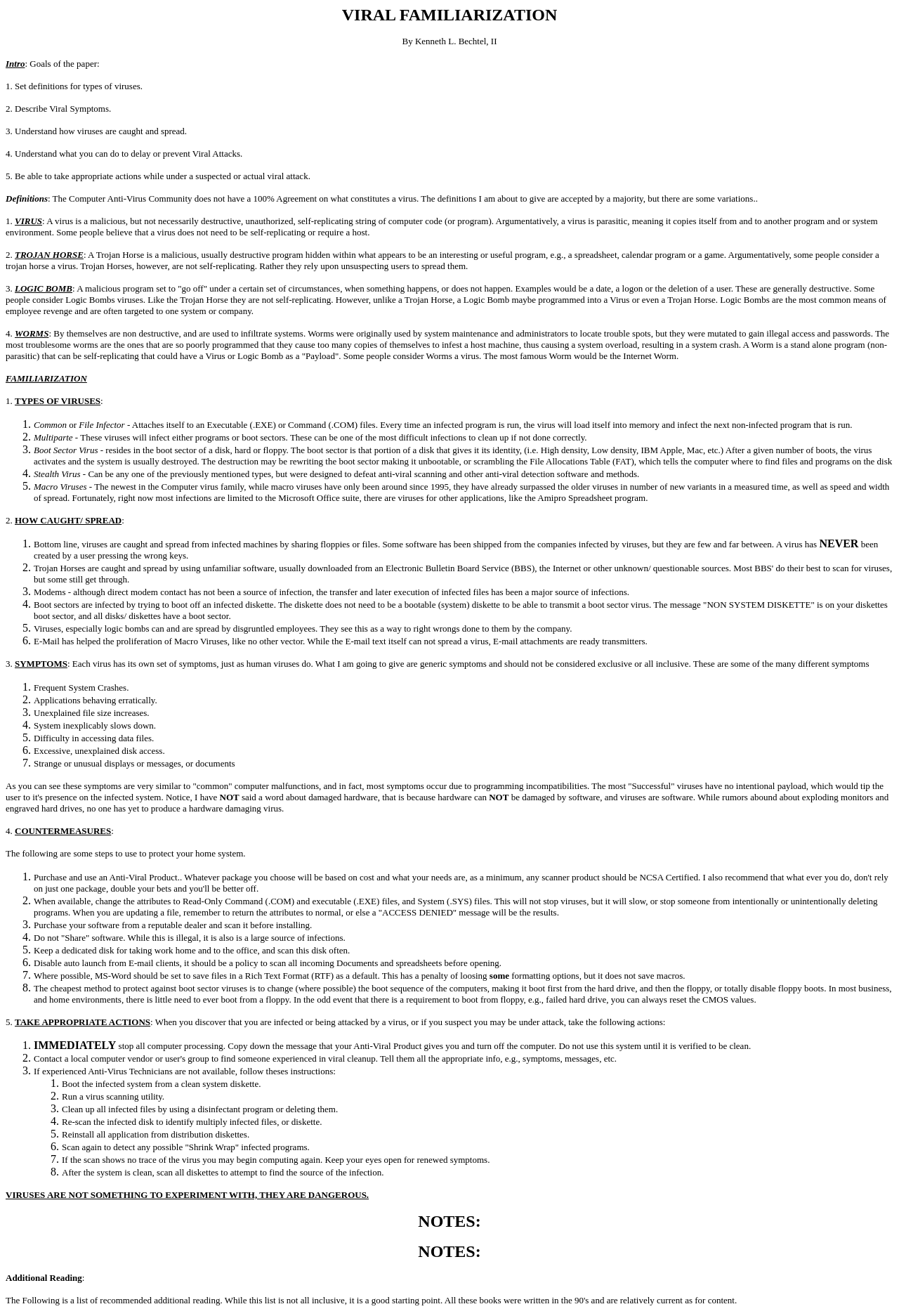Using the information shown in the image, answer the question with as much detail as possible: How can viruses be spread through email?

According to the section 'HOW CAUGHT/ SPREAD', viruses can be spread through email attachments, which can transmit infected files.